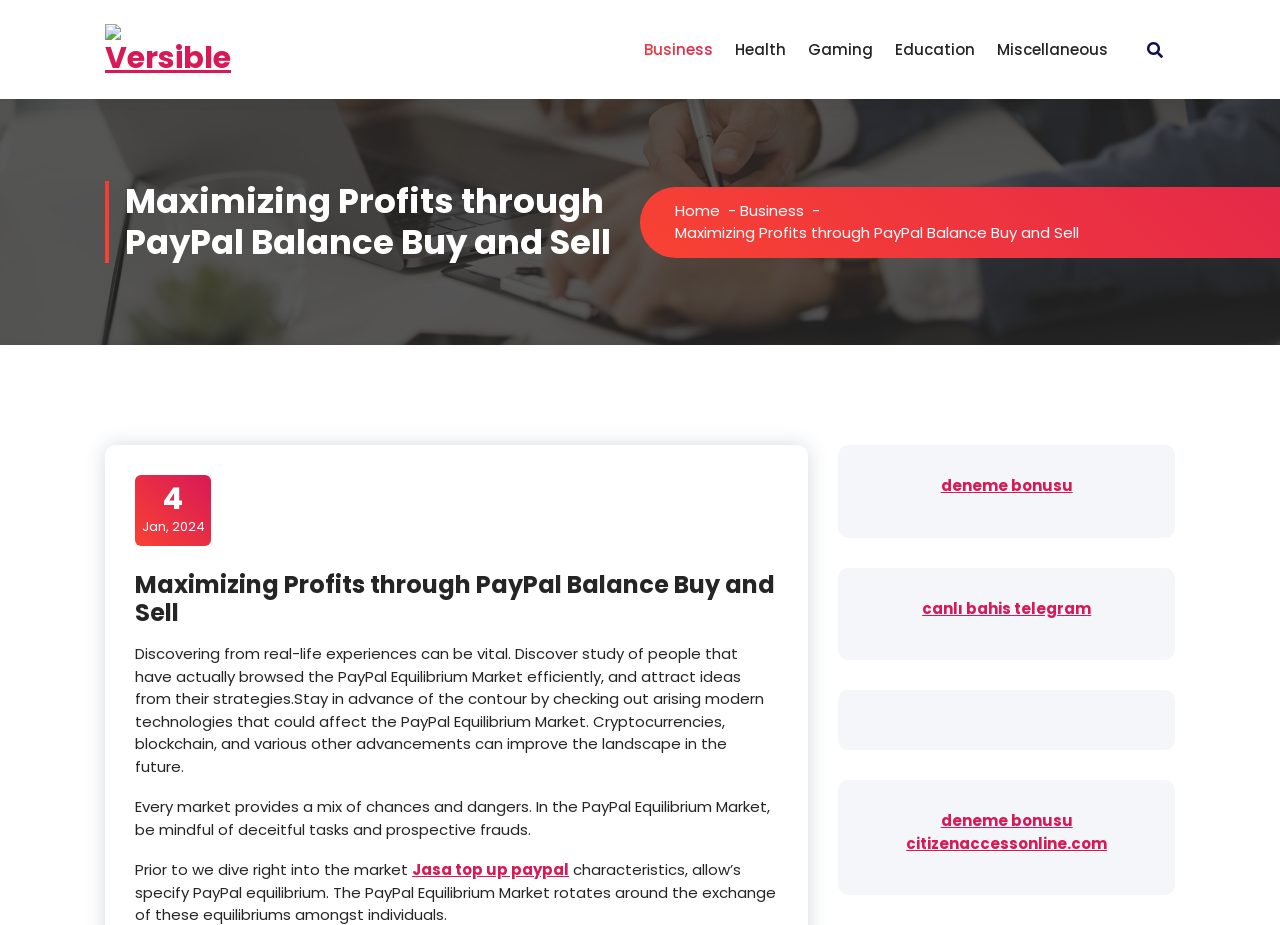Answer the question using only a single word or phrase: 
What is the purpose of the article?

To provide tips on maximizing profits through PayPal balance buy and sell